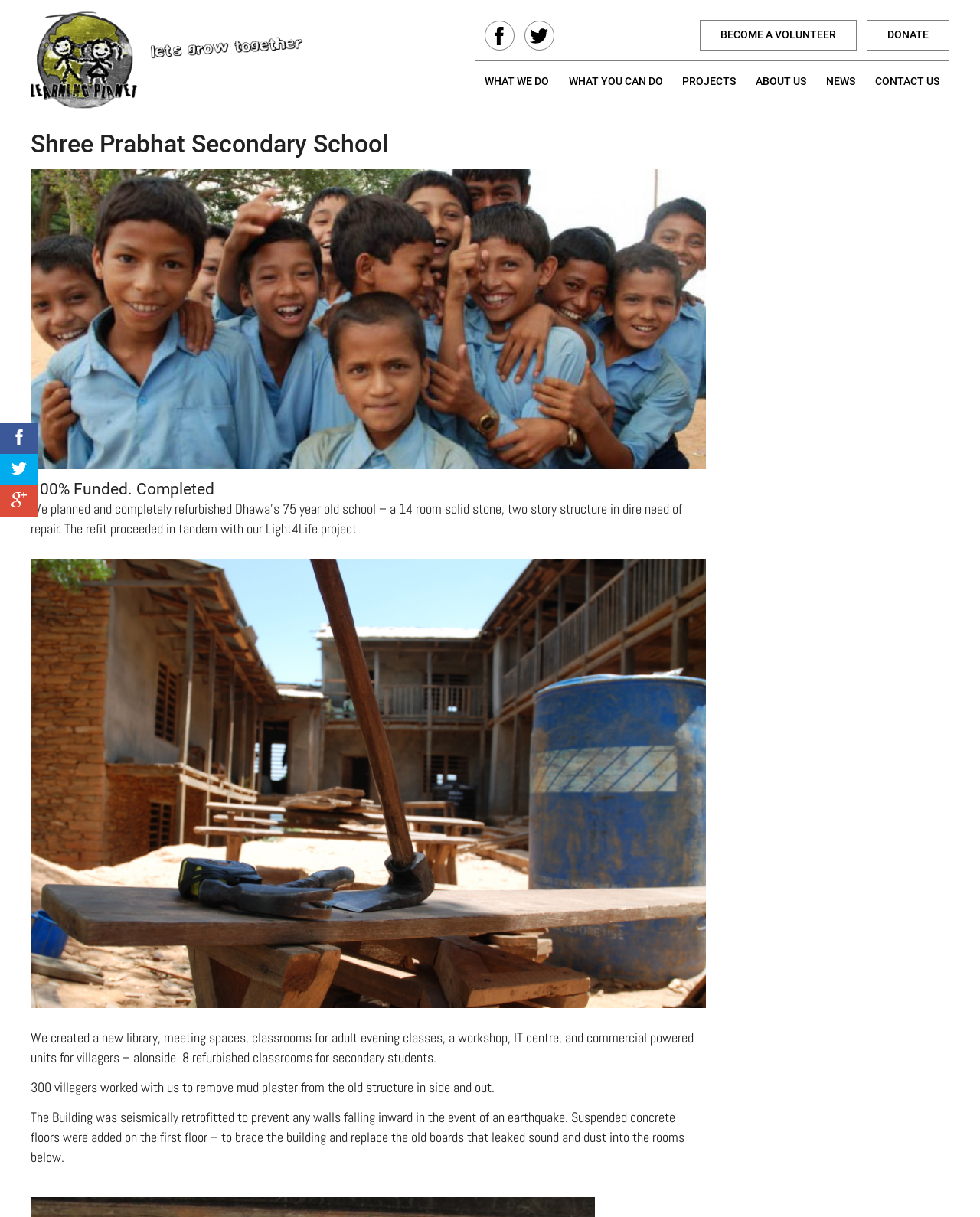How many rooms were refurbished?
From the screenshot, provide a brief answer in one word or phrase.

14